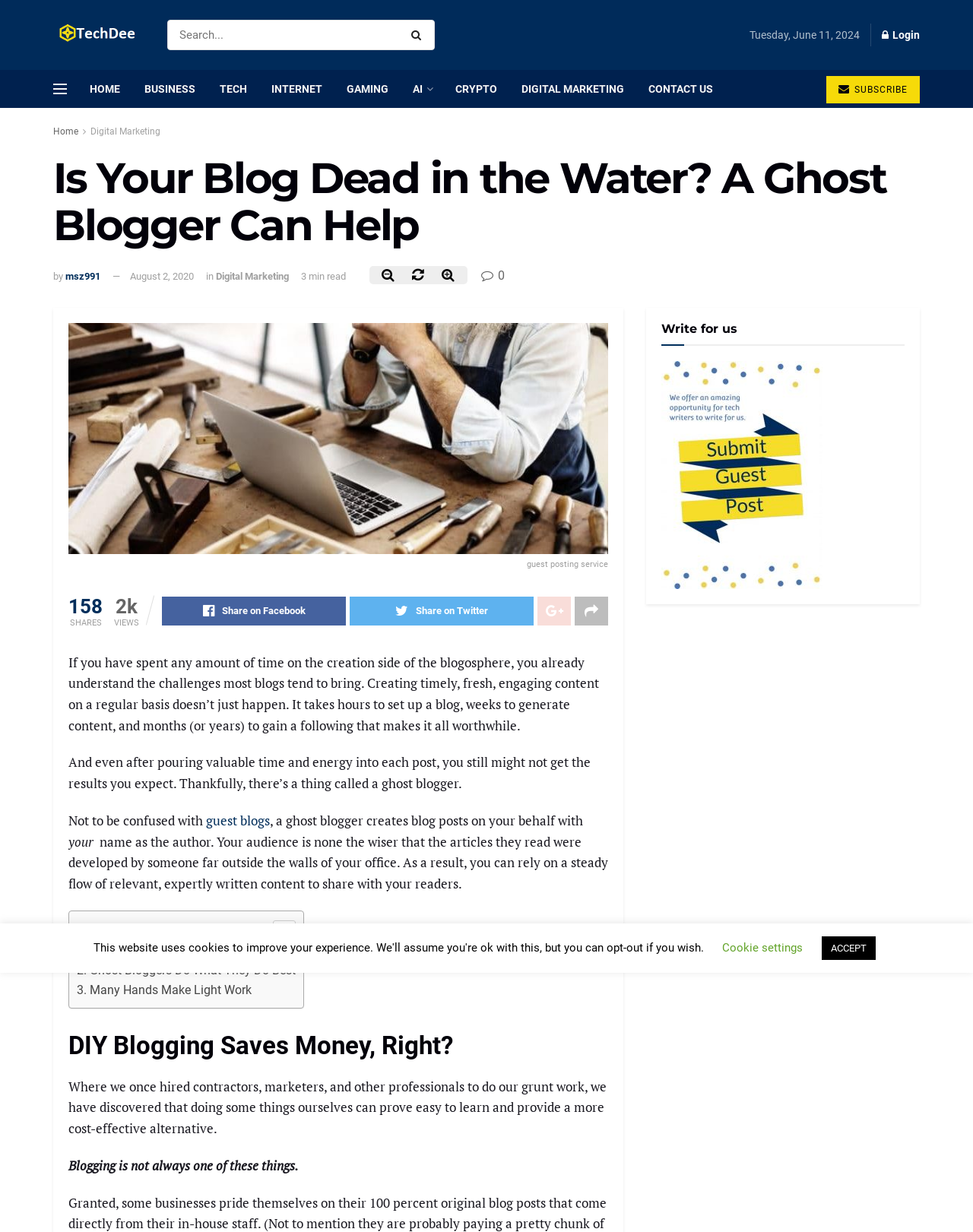Please extract and provide the main headline of the webpage.

Is Your Blog Dead in the Water? A Ghost Blogger Can Help